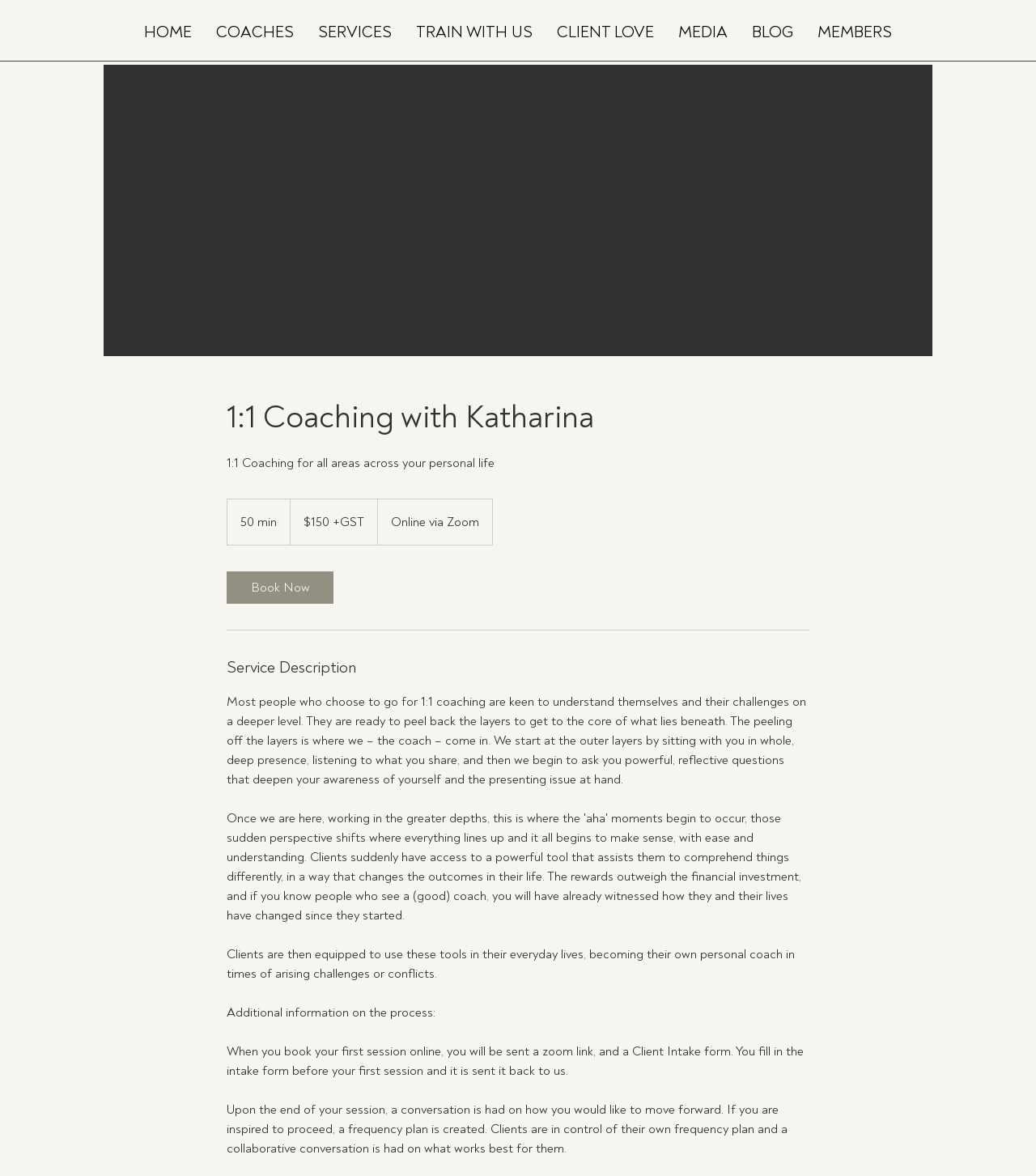Kindly determine the bounding box coordinates of the area that needs to be clicked to fulfill this instruction: "read the blog".

[0.714, 0.007, 0.777, 0.048]